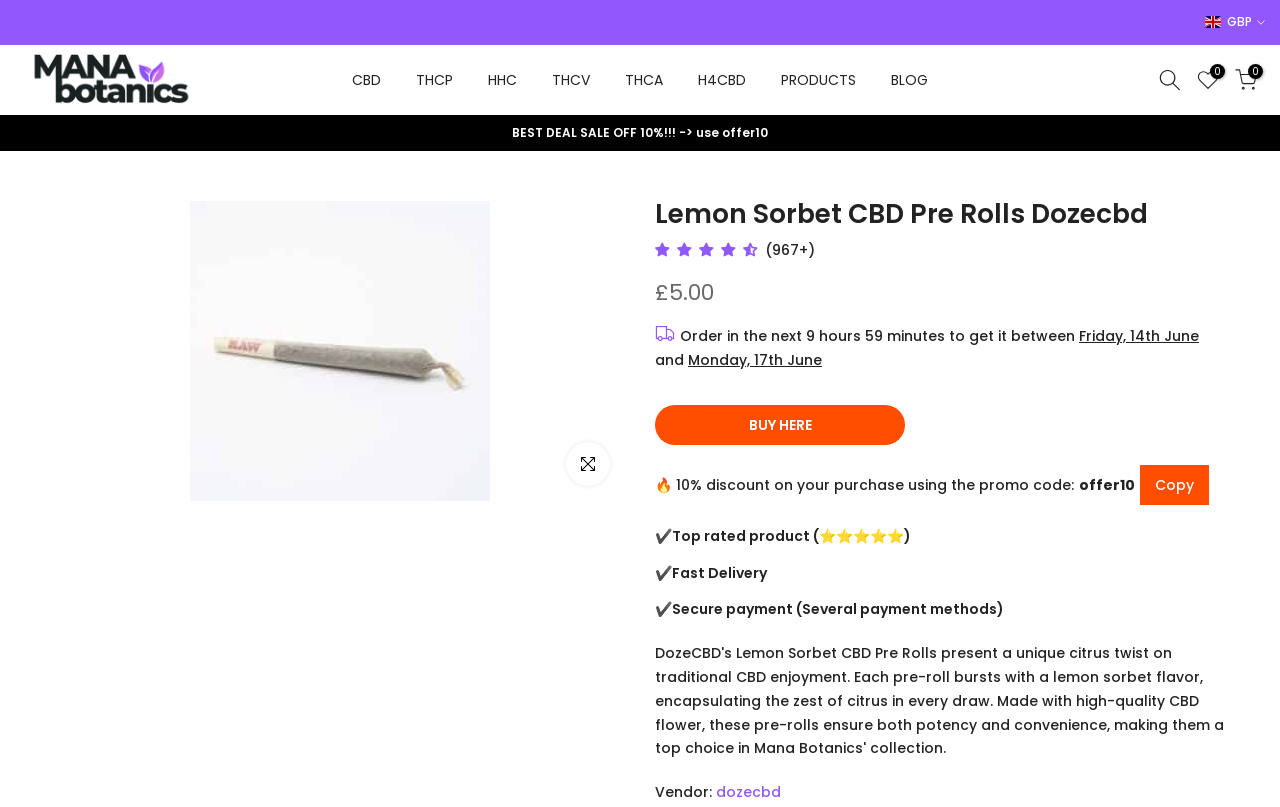Could you provide the bounding box coordinates for the portion of the screen to click to complete this instruction: "Enlarge the product image"?

[0.442, 0.548, 0.477, 0.602]